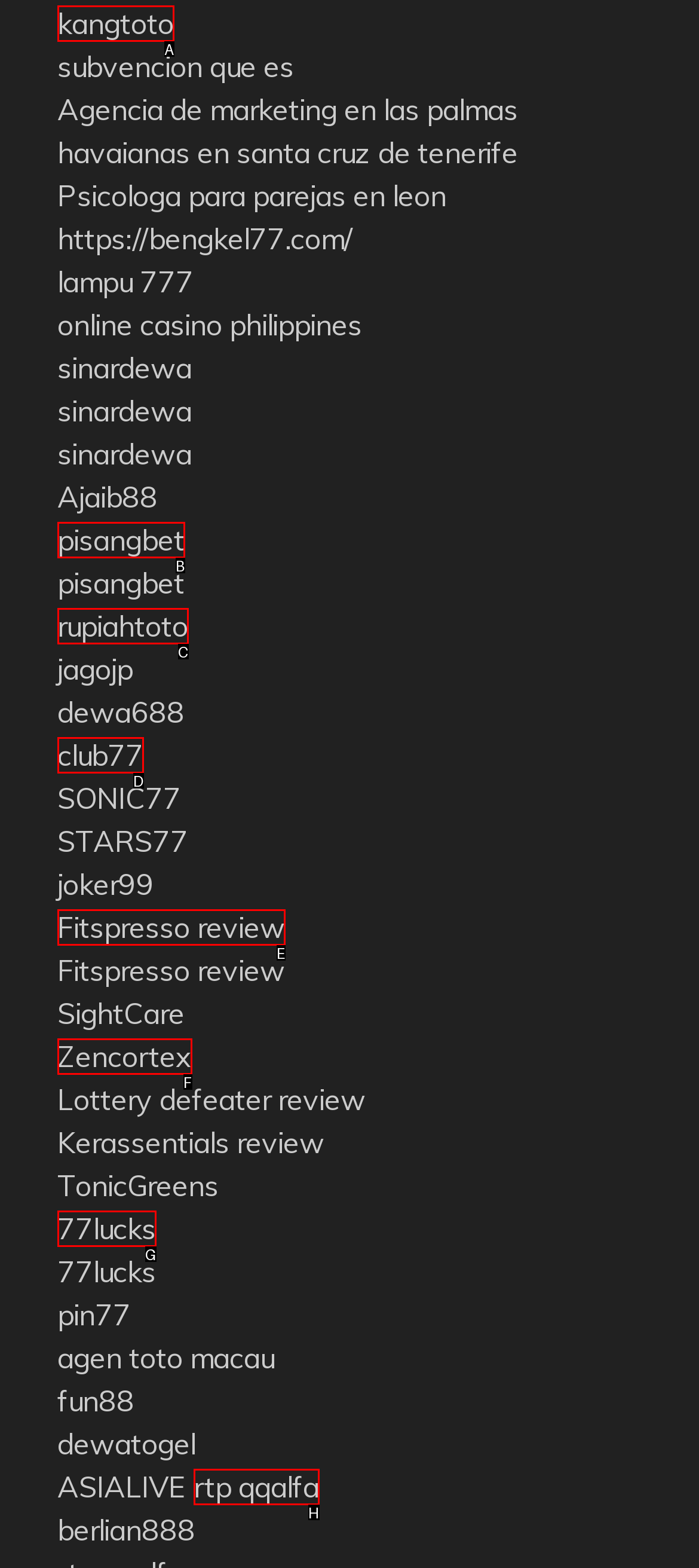From the provided options, which letter corresponds to the element described as: Fitspresso review
Answer with the letter only.

E